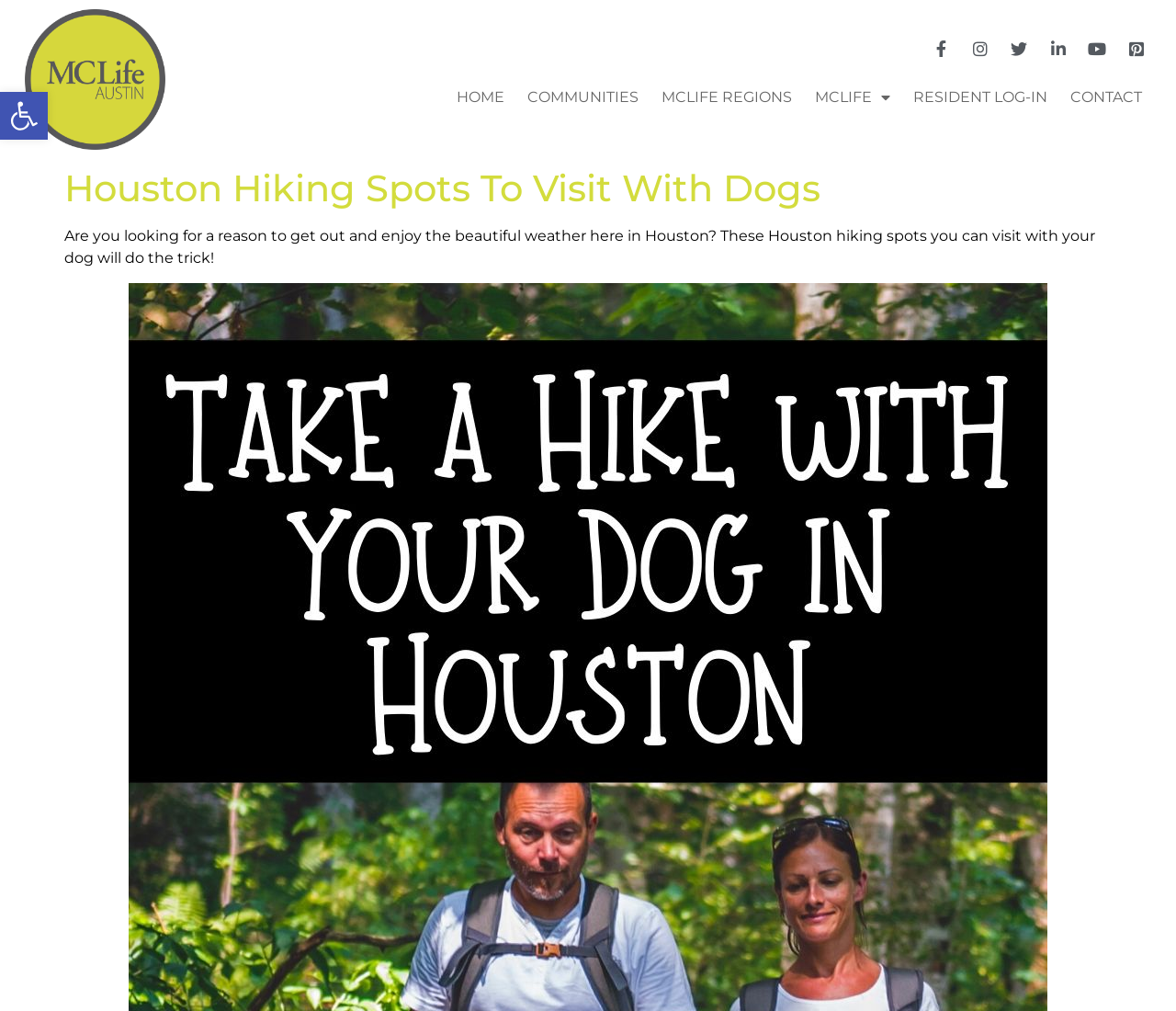Given the element description: "MCLife Regions", predict the bounding box coordinates of this UI element. The coordinates must be four float numbers between 0 and 1, given as [left, top, right, bottom].

[0.555, 0.074, 0.681, 0.118]